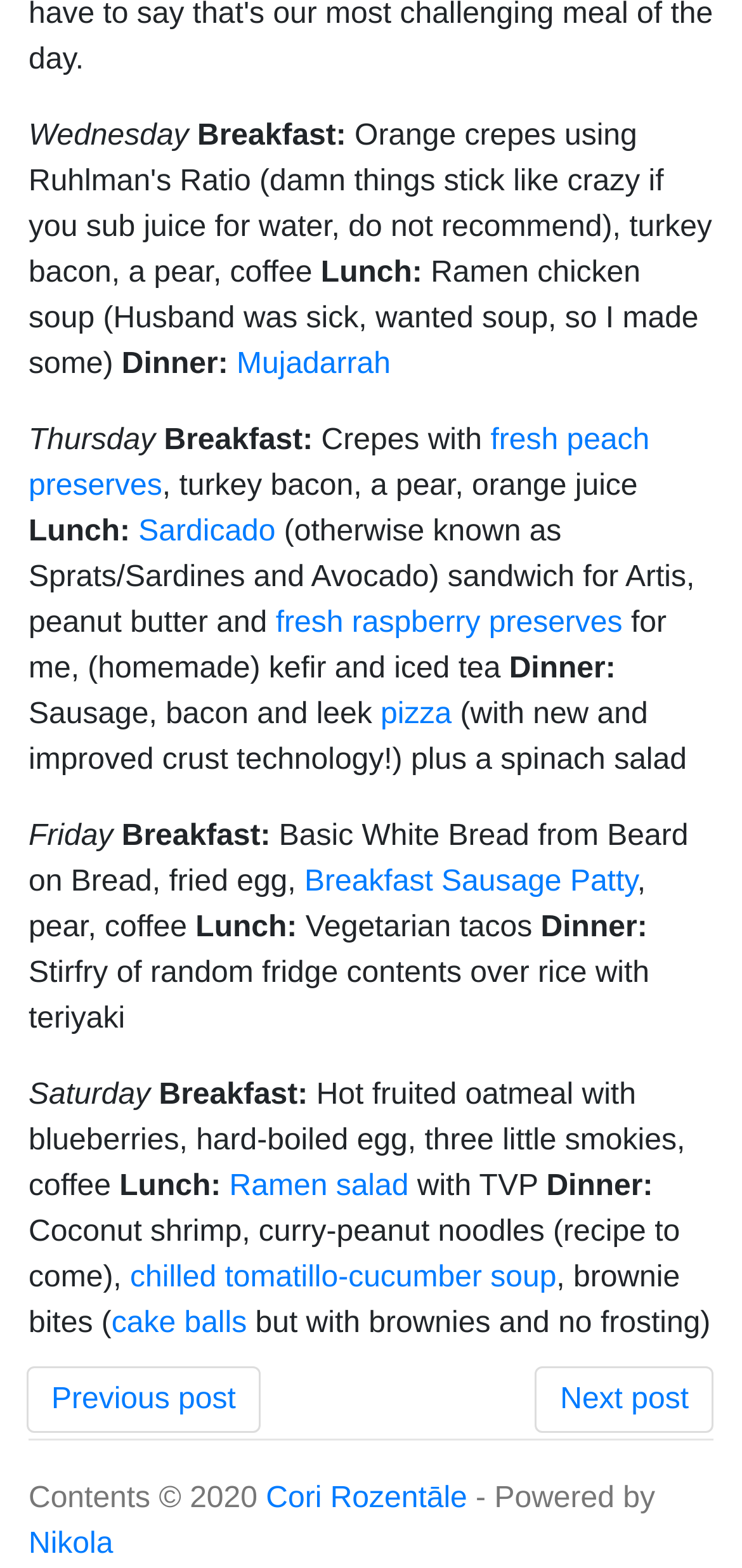Identify the bounding box coordinates necessary to click and complete the given instruction: "Click on 'fresh peach preserves'".

[0.038, 0.271, 0.875, 0.32]